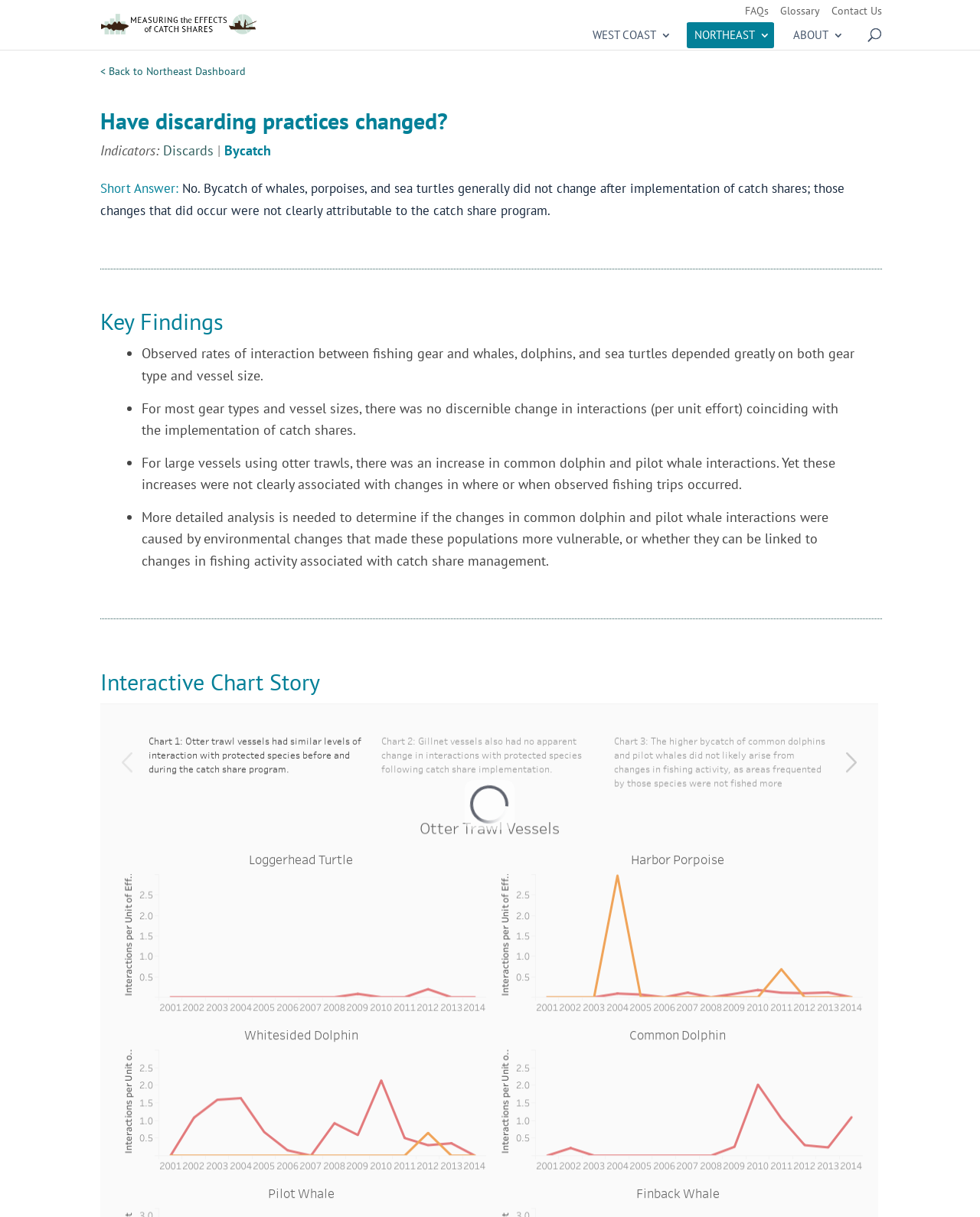Respond concisely with one word or phrase to the following query:
How many list markers are there?

4